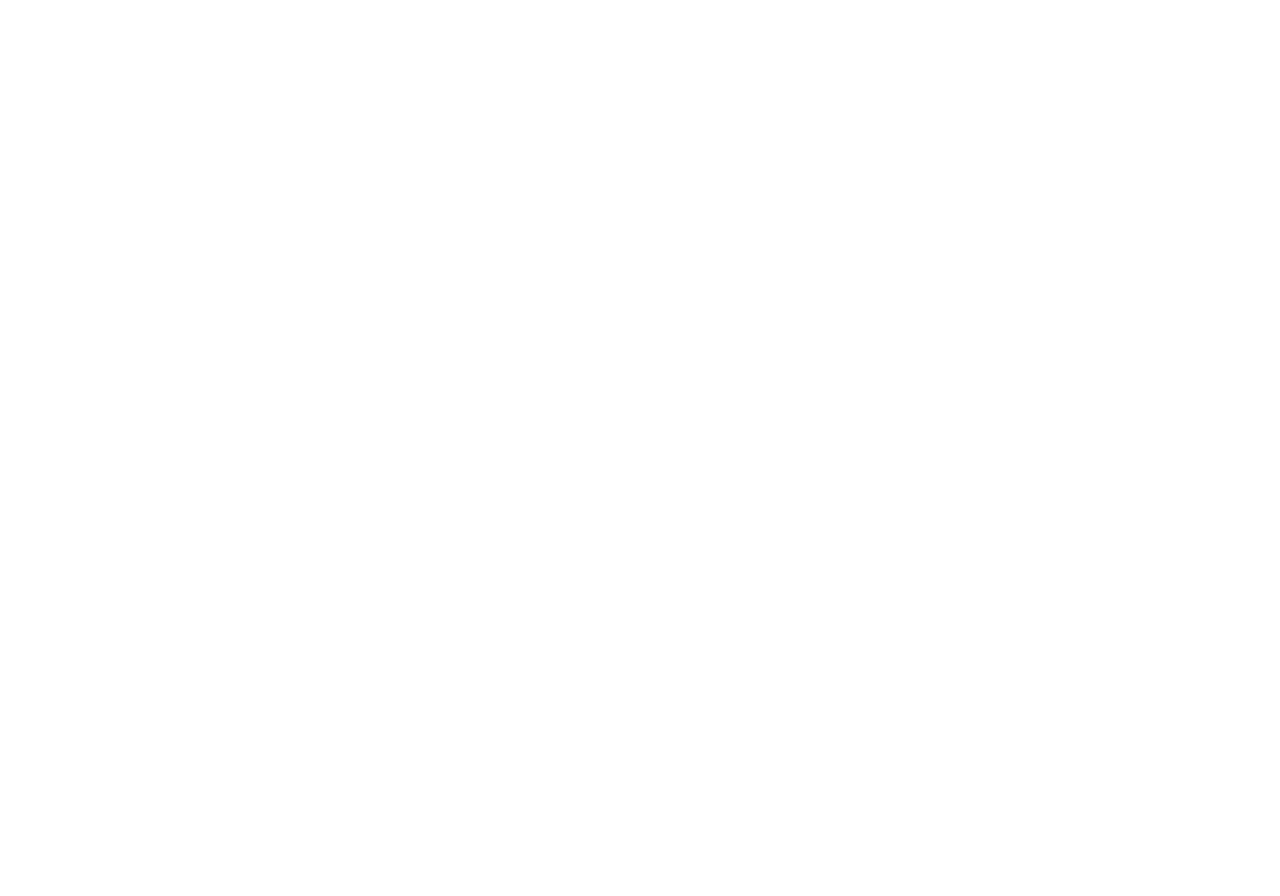Find and provide the bounding box coordinates for the UI element described here: "alt="best of houzz"". The coordinates should be given as four float numbers between 0 and 1: [left, top, right, bottom].

None